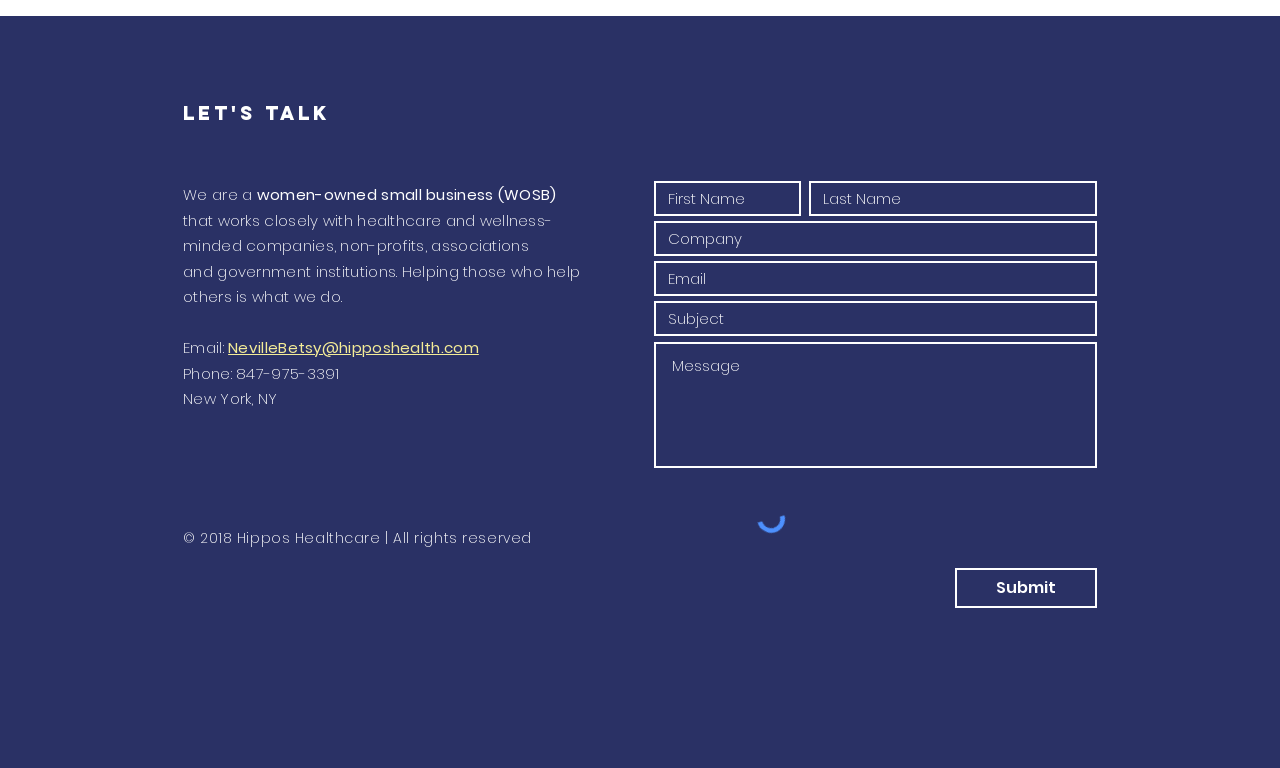Answer the question using only one word or a concise phrase: What is the purpose of the business?

Helping healthcare and wellness companies